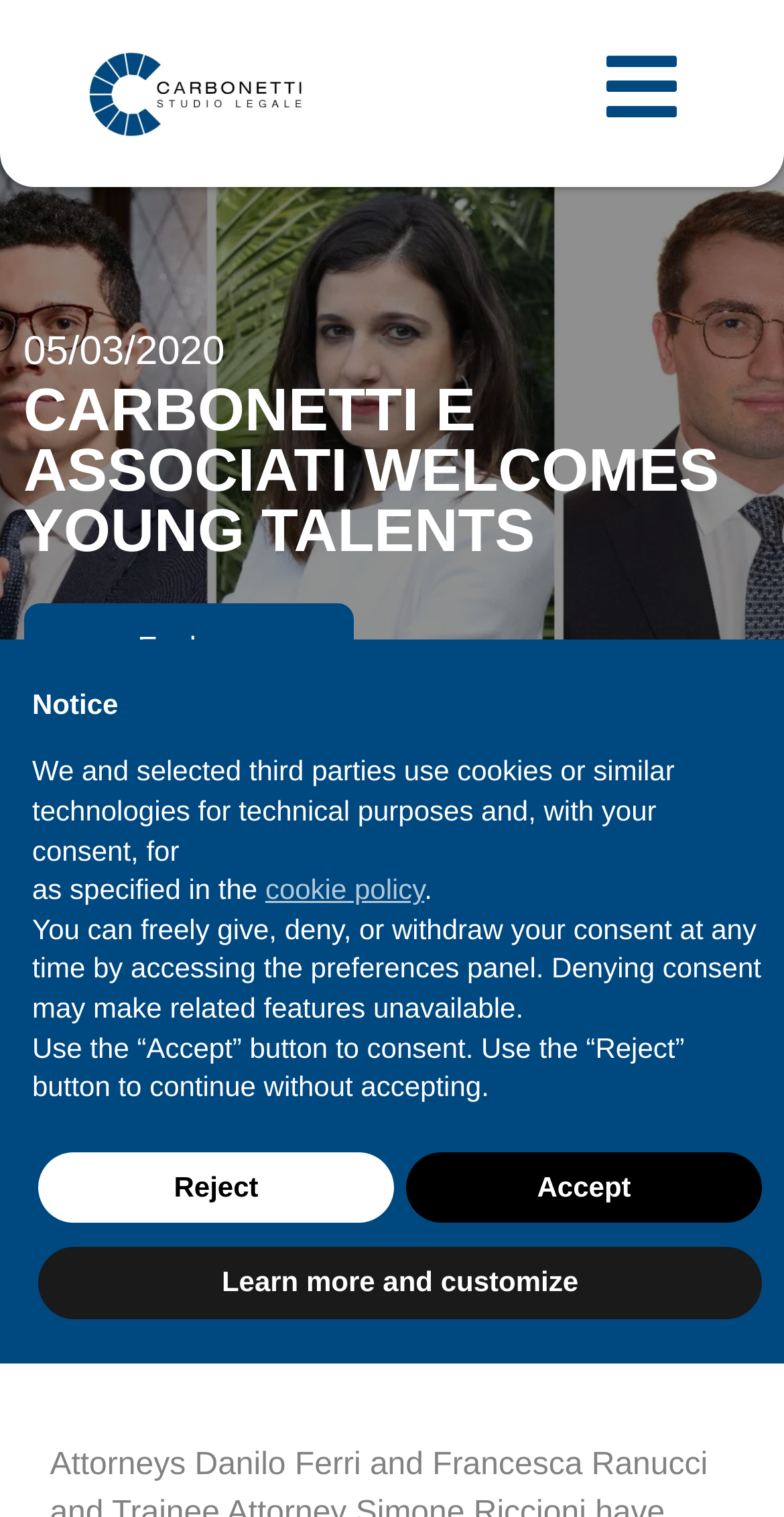Based on the description "Danilo", find the bounding box of the specified UI element.

[0.125, 0.779, 0.243, 0.802]